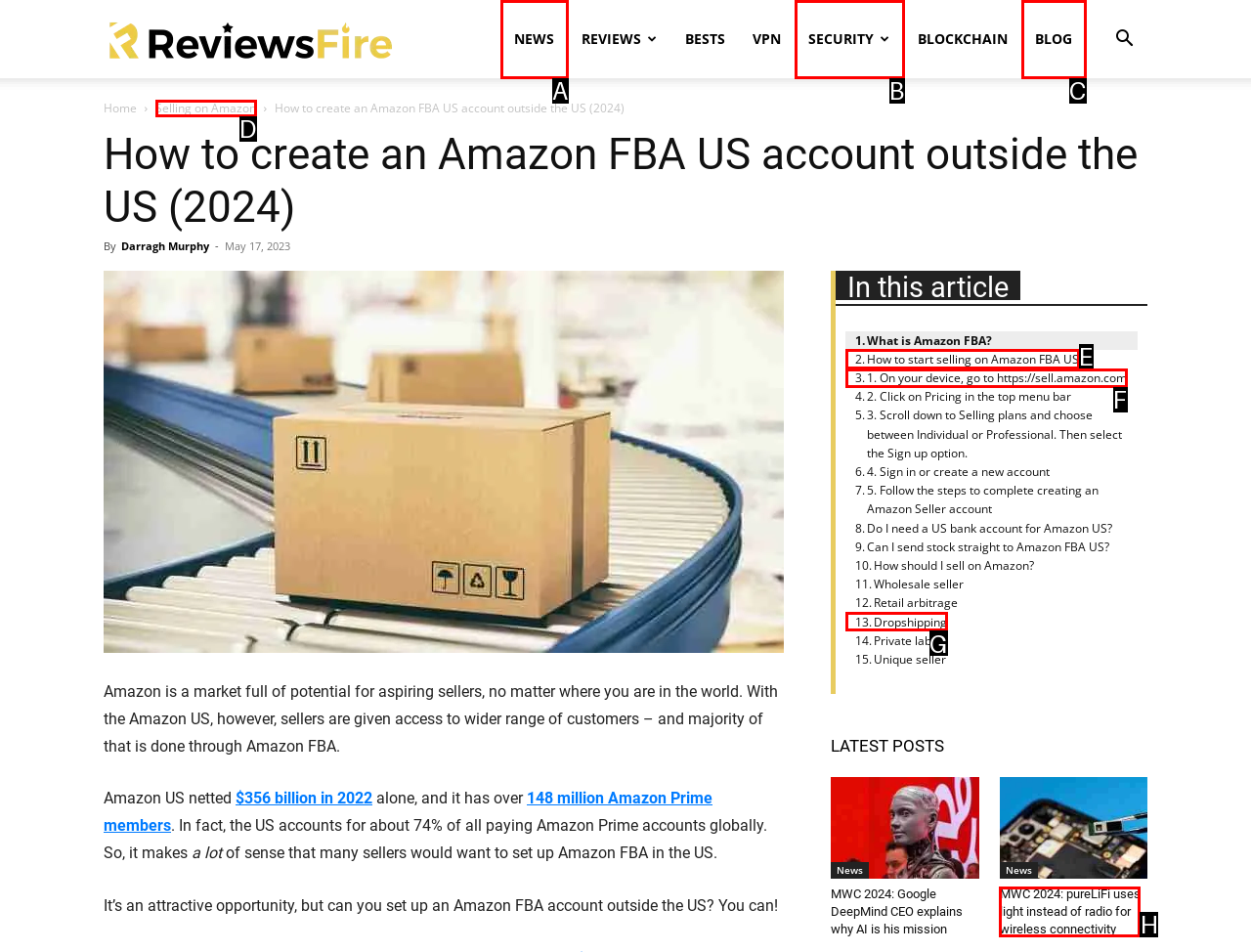Match the description to the correct option: Selling on Amazon
Provide the letter of the matching option directly.

D